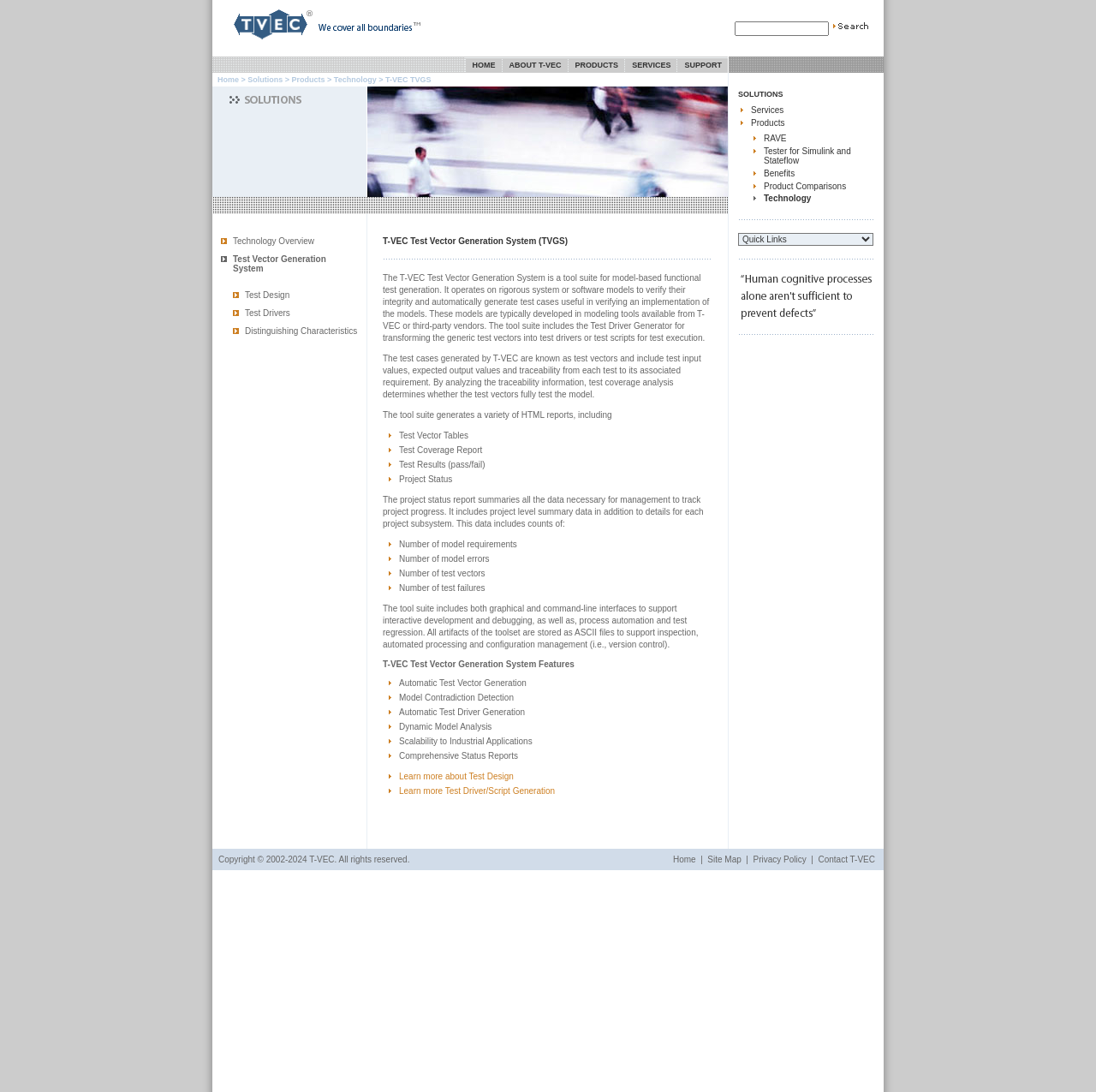Please specify the bounding box coordinates of the region to click in order to perform the following instruction: "Search for T-VEC".

[0.67, 0.02, 0.756, 0.033]